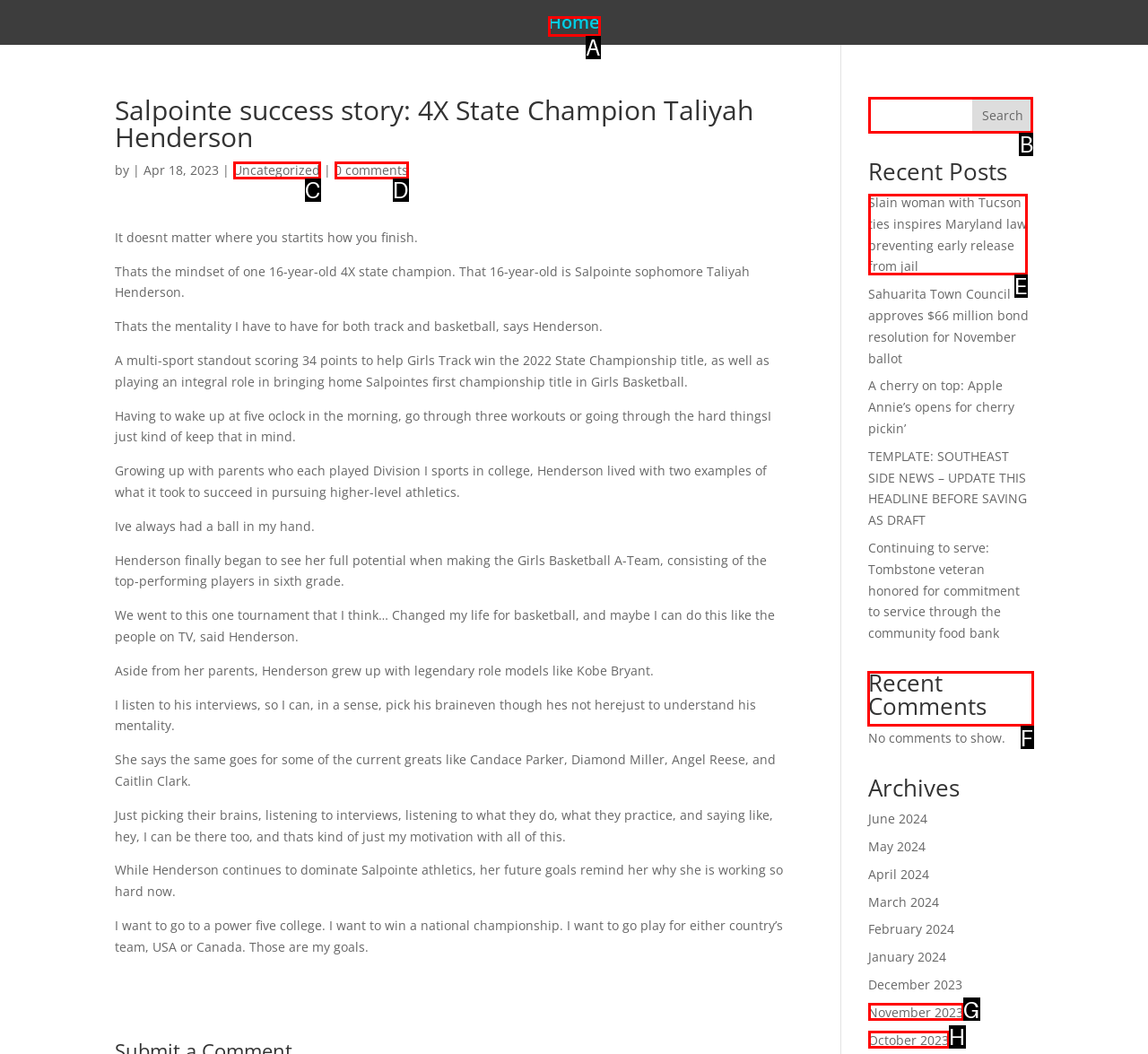Decide which HTML element to click to complete the task: Check recent comments Provide the letter of the appropriate option.

F